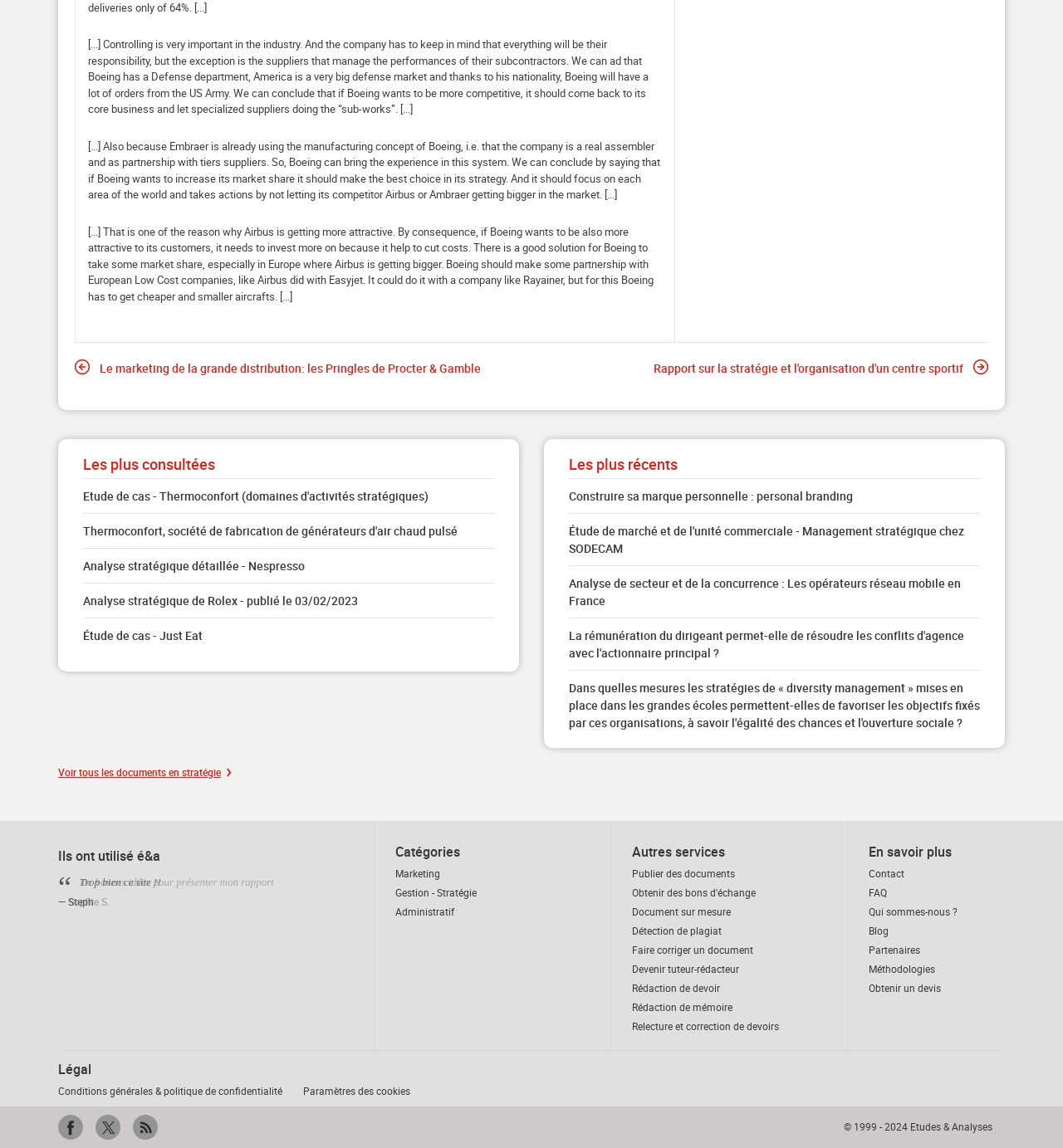What is the purpose of the links under 'Les plus consultées'?
Please provide a detailed and thorough answer to the question.

The links under 'Les plus consultées' are related to case studies, such as Thermoconfort, Nespresso, and Rolex, suggesting that their purpose is to provide access to these case studies.